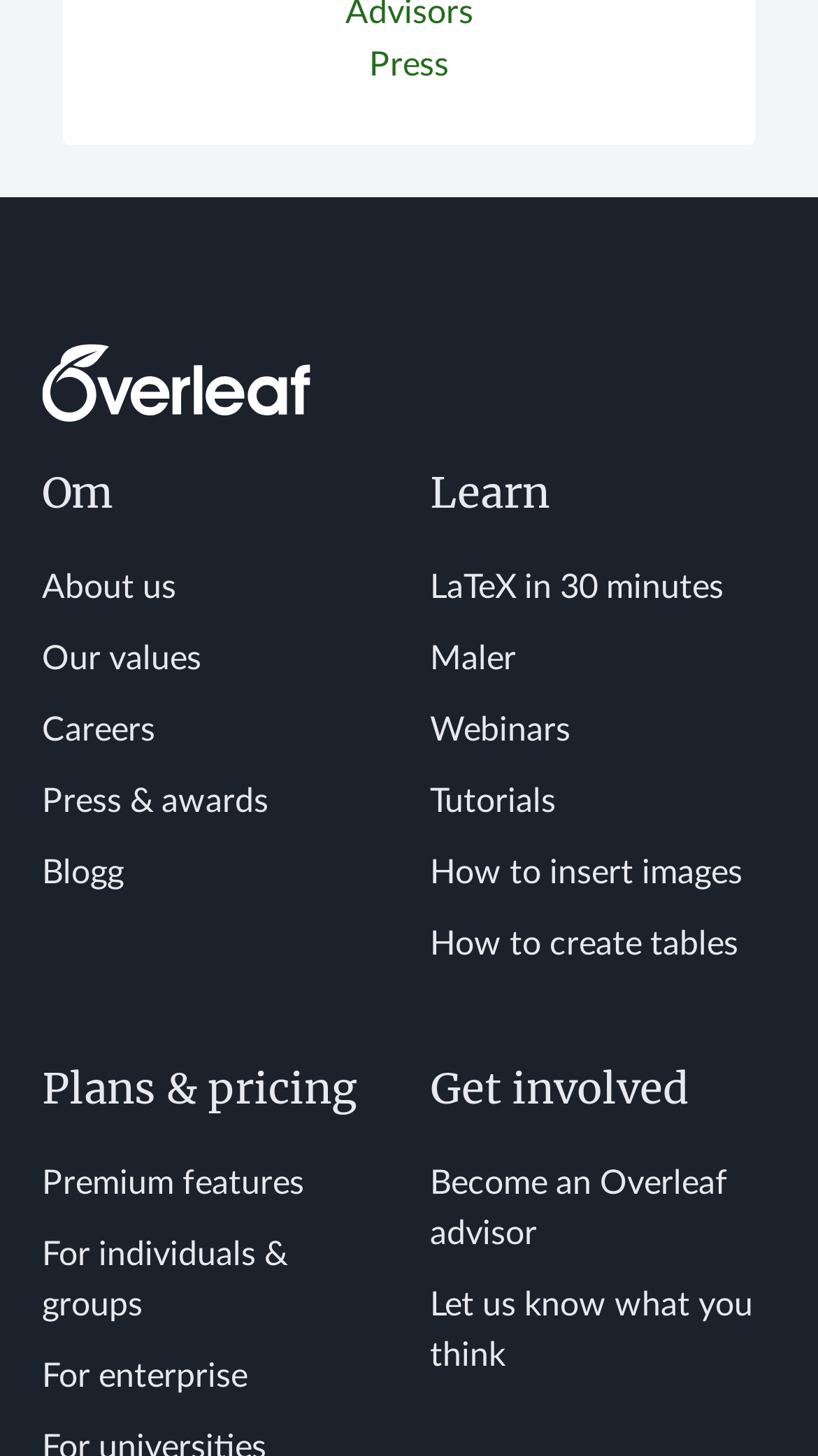Provide a single word or phrase answer to the question: 
How many headings are there on the webpage?

4